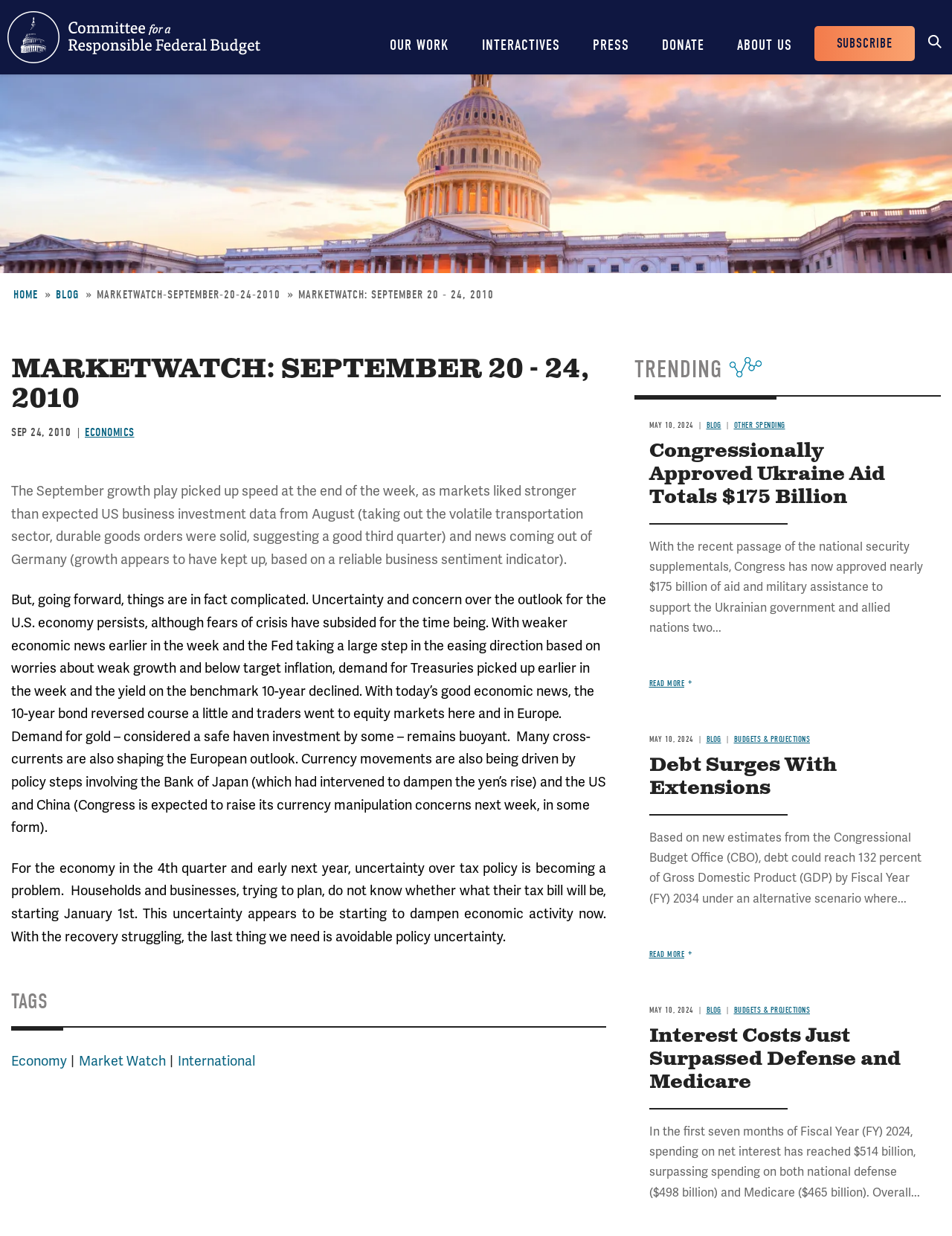Locate the bounding box of the UI element with the following description: "International".

[0.187, 0.851, 0.268, 0.865]